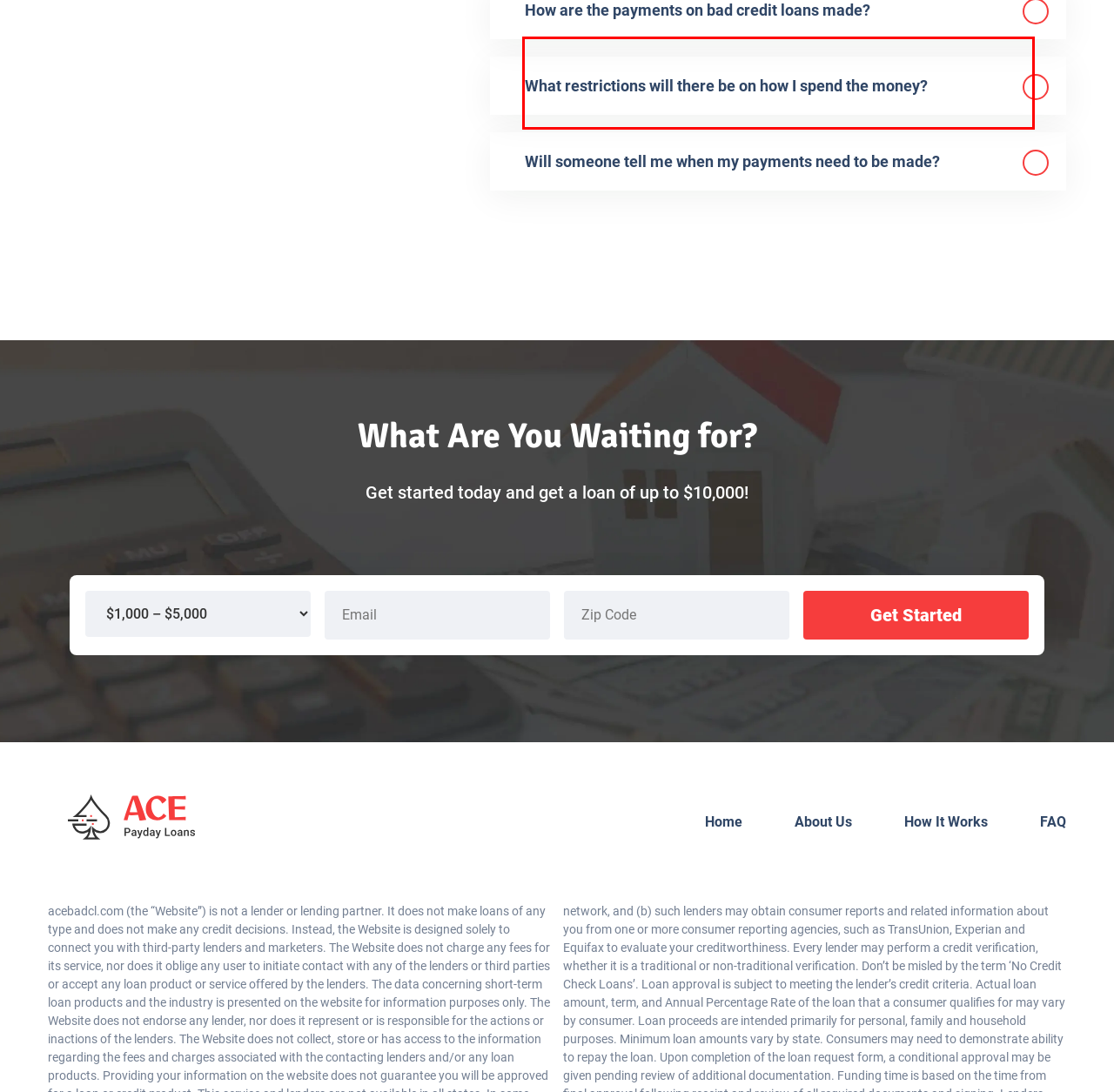Please analyze the provided webpage screenshot and perform OCR to extract the text content from the red rectangle bounding box.

The usual methods of payment include direct deposits from your bank account or walking into a storefront and giving them the cash. Lenders have different preferences when it comes to the payment method they prefer. When you sign the final contract and your cash is ready, your lender will let you know your payment options.